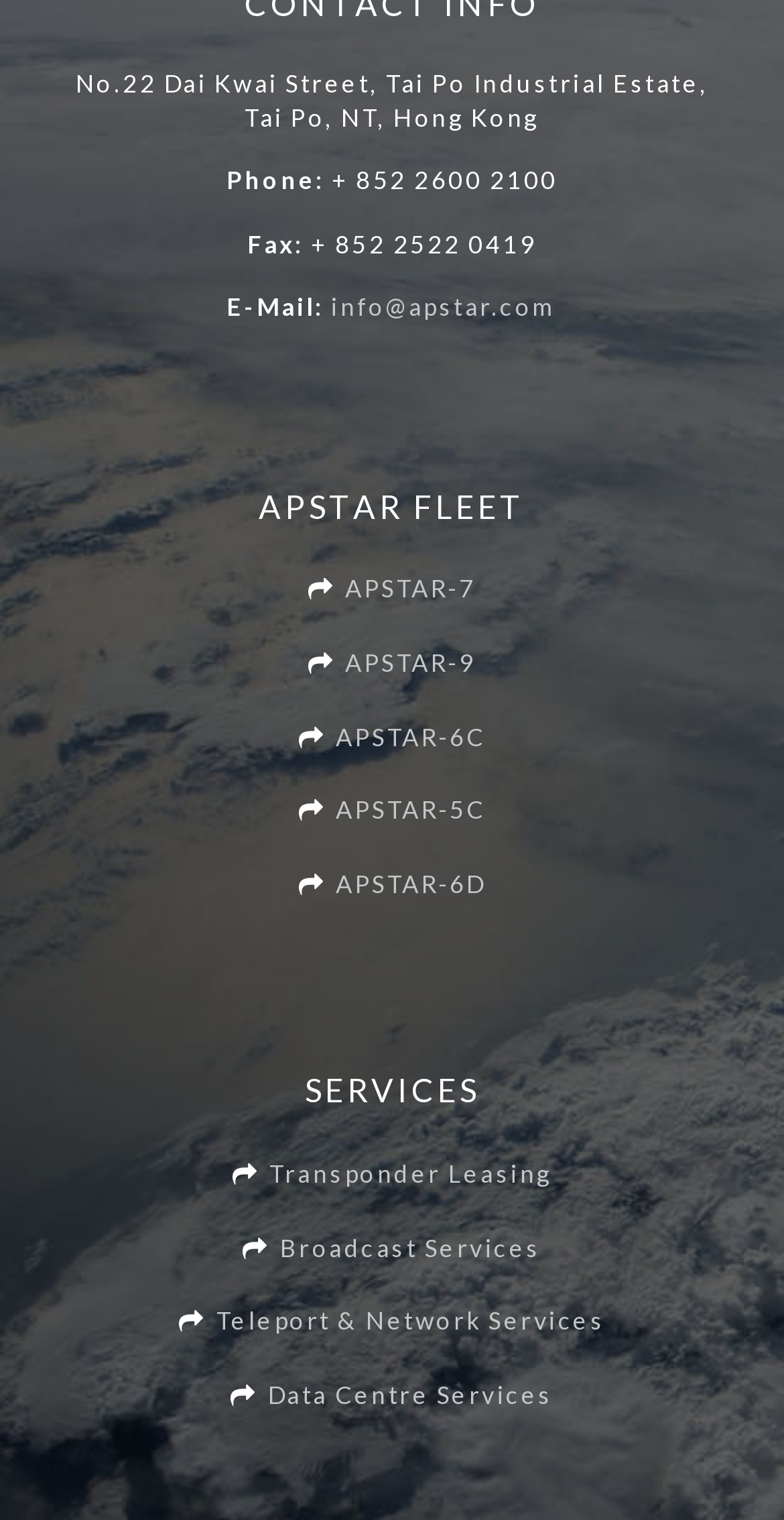Highlight the bounding box coordinates of the element you need to click to perform the following instruction: "Search for a specific term."

None